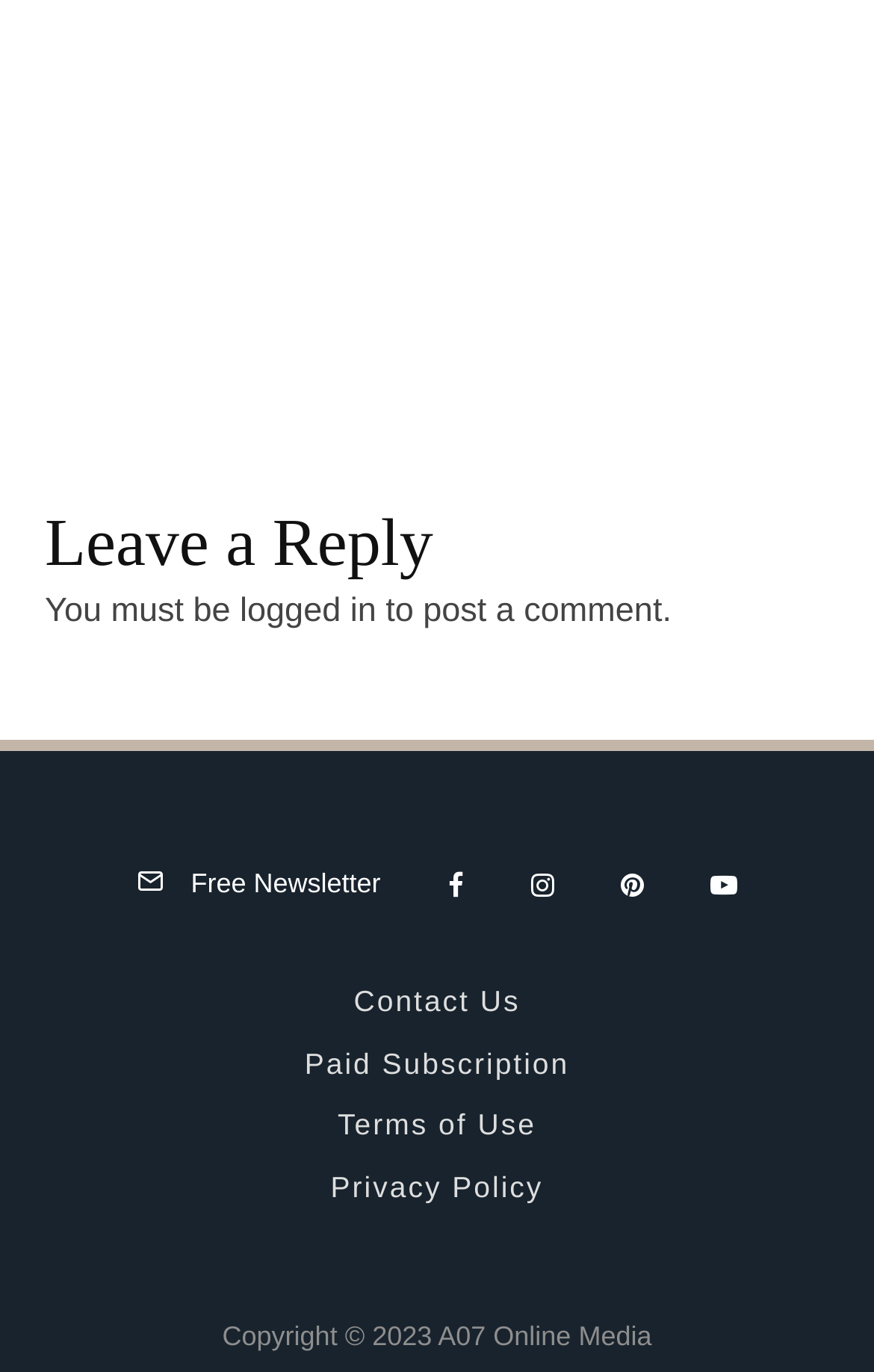Who owns the copyright of the webpage?
Provide a fully detailed and comprehensive answer to the question.

The copyright information at the bottom of the webpage states 'Copyright © 2023 A07 Online Media', indicating that A07 Online Media owns the copyright of the webpage.